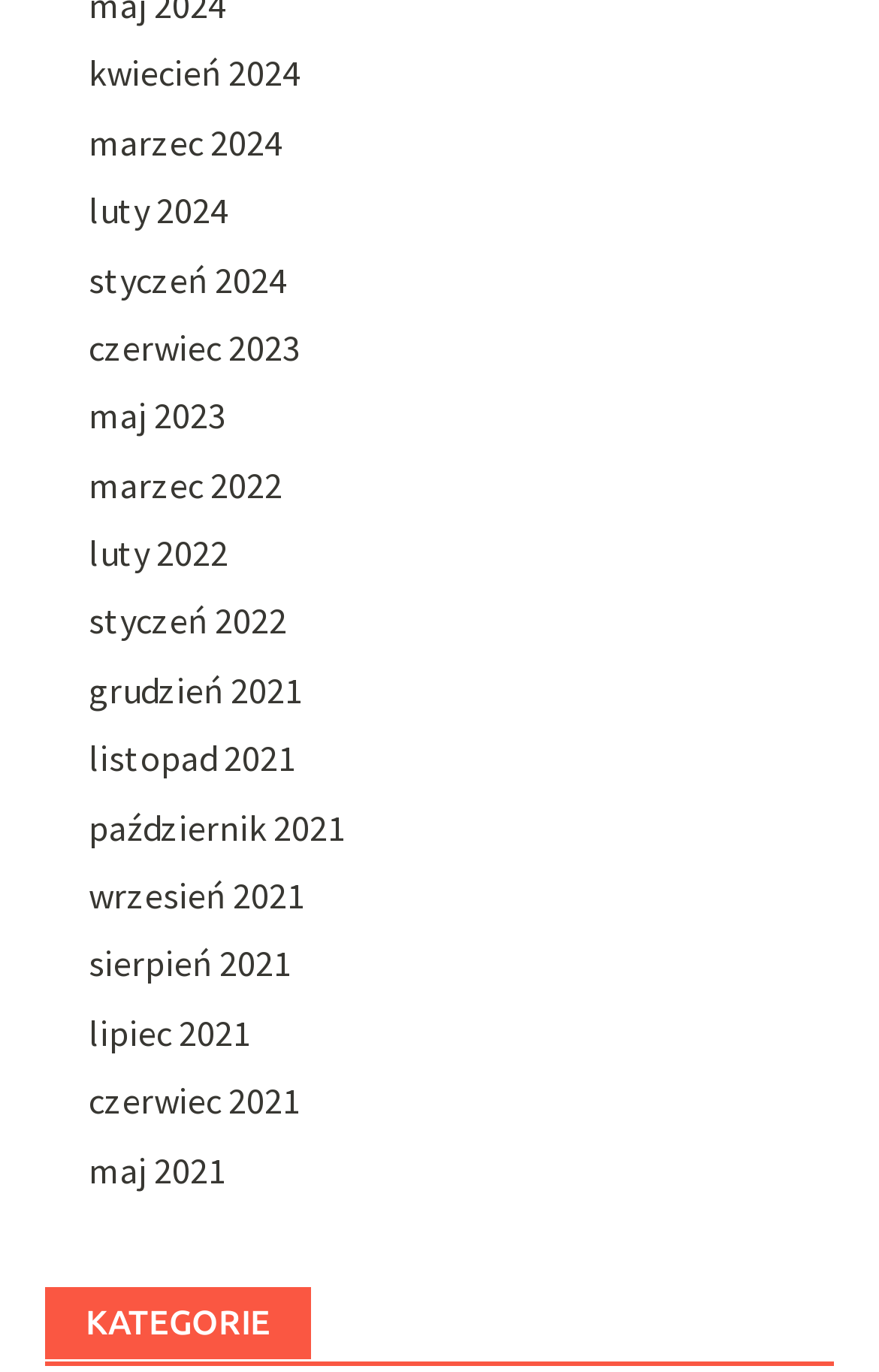Are the links on the webpage sorted in chronological order?
We need a detailed and meticulous answer to the question.

By analyzing the OCR text of the links and their bounding box coordinates, I found that the links are sorted in chronological order. The links with earlier years and months have smaller y1 and y2 coordinates, indicating that they are located above the links with later years and months.